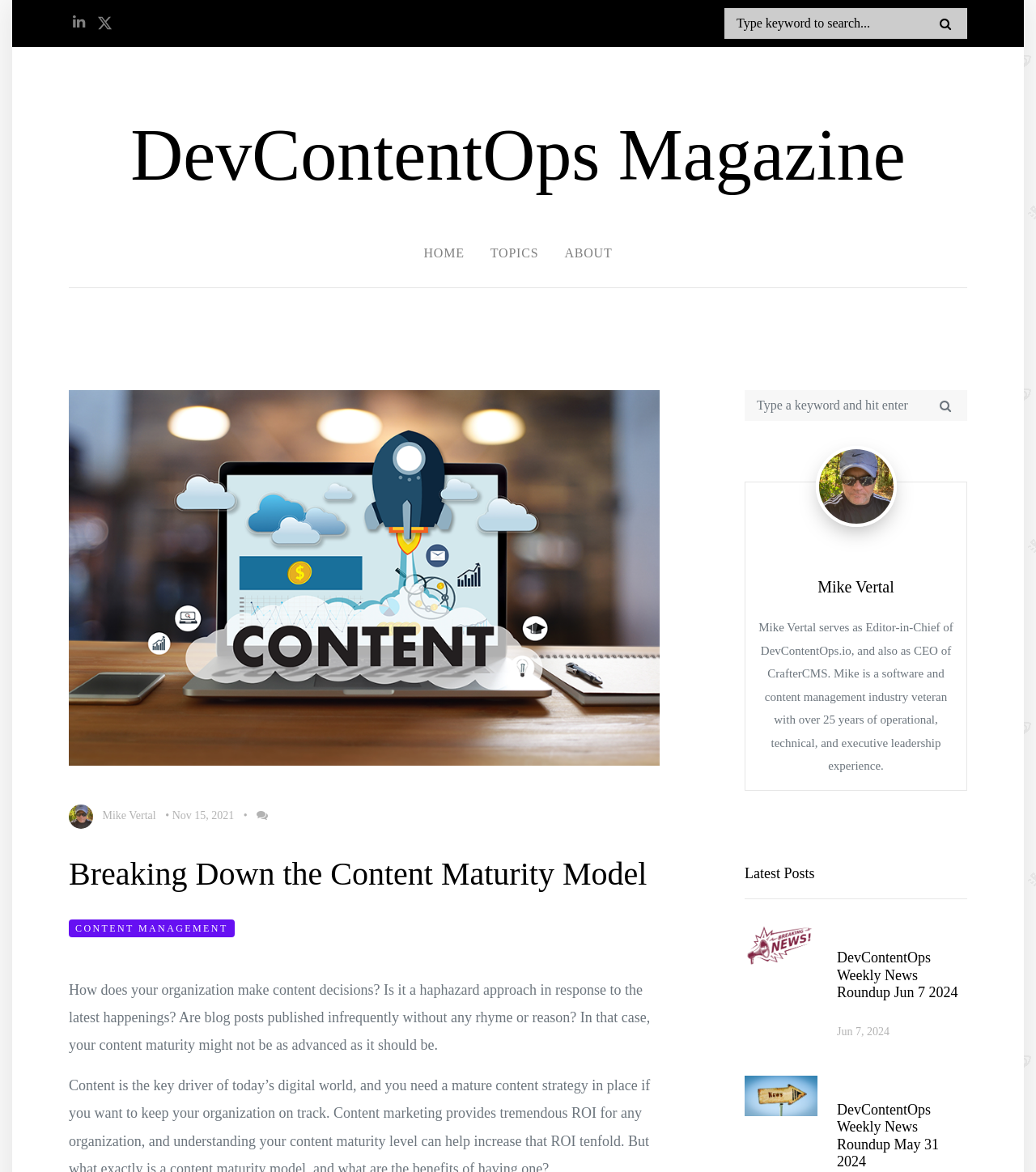Explain the webpage's layout and main content in detail.

The webpage is titled "DevContentOps.io" and appears to be a magazine-style website. At the top left, there is a heading "DevContentOps Magazine" with a link to the same title. Below this heading, there are three links: "HOME", "TOPICS", and "ABOUT", arranged horizontally.

To the right of these links, there is a search bar with a placeholder text "Type keyword to search...". Below the search bar, there is a section featuring an author, Mike Vertal, with his image, name, and a brief description of his role as Editor-in-Chief of DevContentOps.io and CEO of CrafterCMS.

The main content of the webpage is divided into two columns. The left column features an article titled "Breaking Down the Content Maturity Model" with a heading and a brief summary. Below this article, there is a link to "CONTENT MANAGEMENT". The right column has a section titled "Latest Posts" with two article previews, each featuring an image, a heading, and a brief description. The articles are titled "DevContentOps Weekly News Roundup Jun 7 2024" and "DevContentOps Weekly News Roundup May 31 2024".

At the bottom of the webpage, there is a second search bar with a placeholder text "Type a keyword and hit enter".